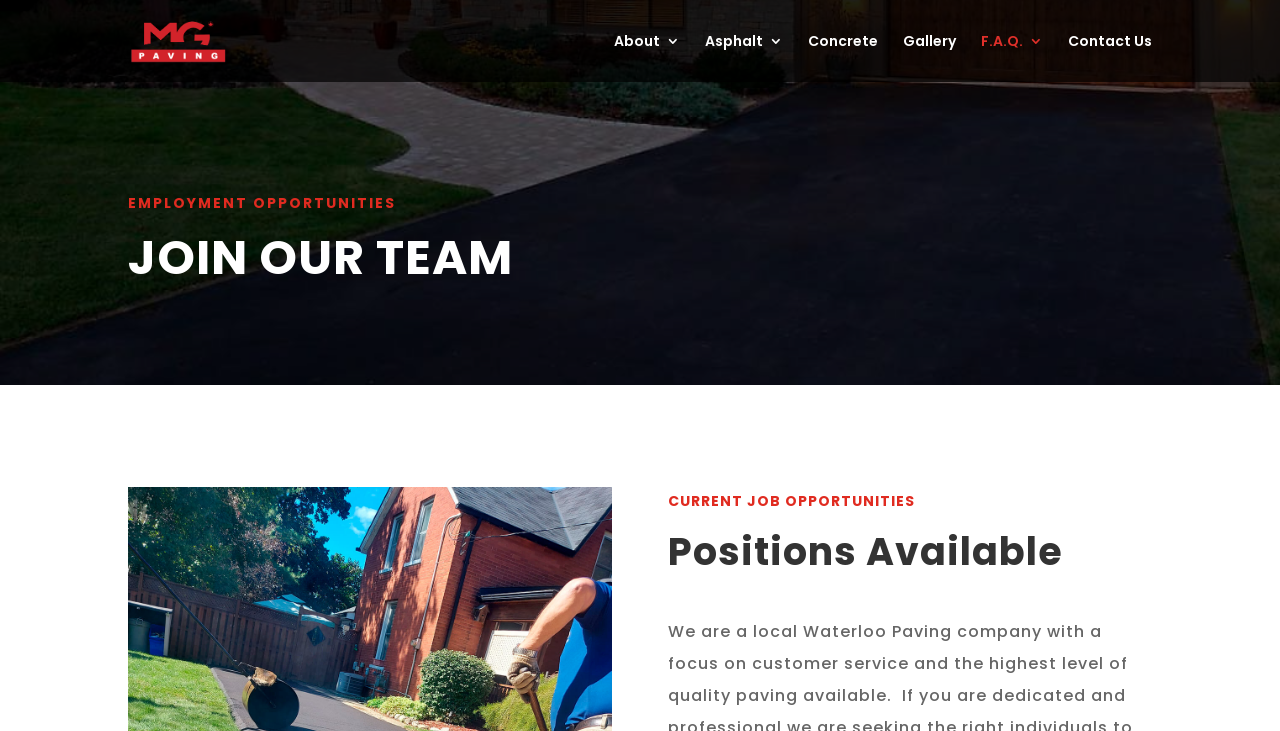What is the call-to-action for job seekers?
Offer a detailed and full explanation in response to the question.

The static text 'JOIN OUR TEAM' is displayed prominently on the webpage, which implies that the company is encouraging job seekers to join their team.